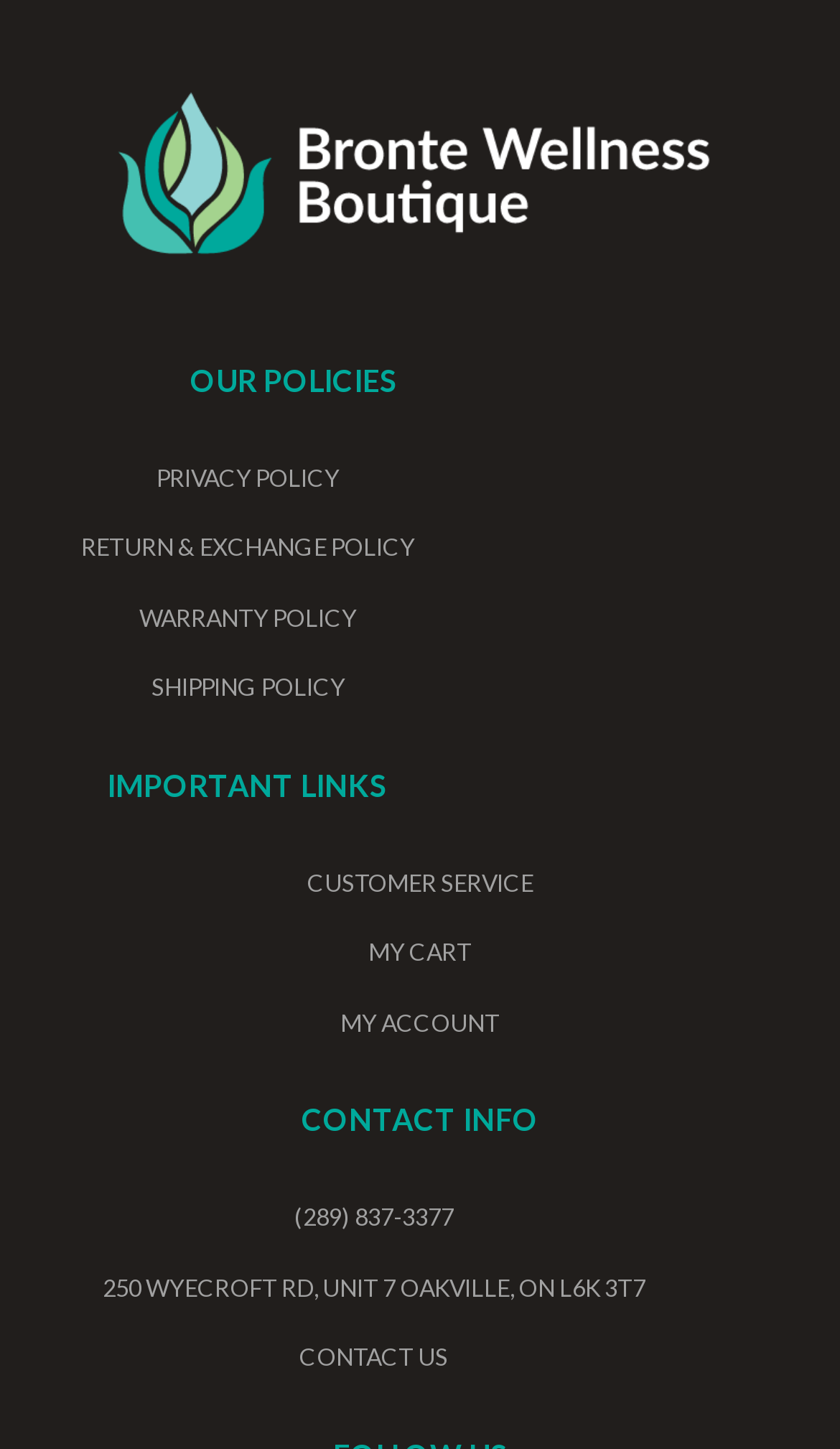Please locate the bounding box coordinates for the element that should be clicked to achieve the following instruction: "Click on STUART VASCULAR SURGEONS". Ensure the coordinates are given as four float numbers between 0 and 1, i.e., [left, top, right, bottom].

None